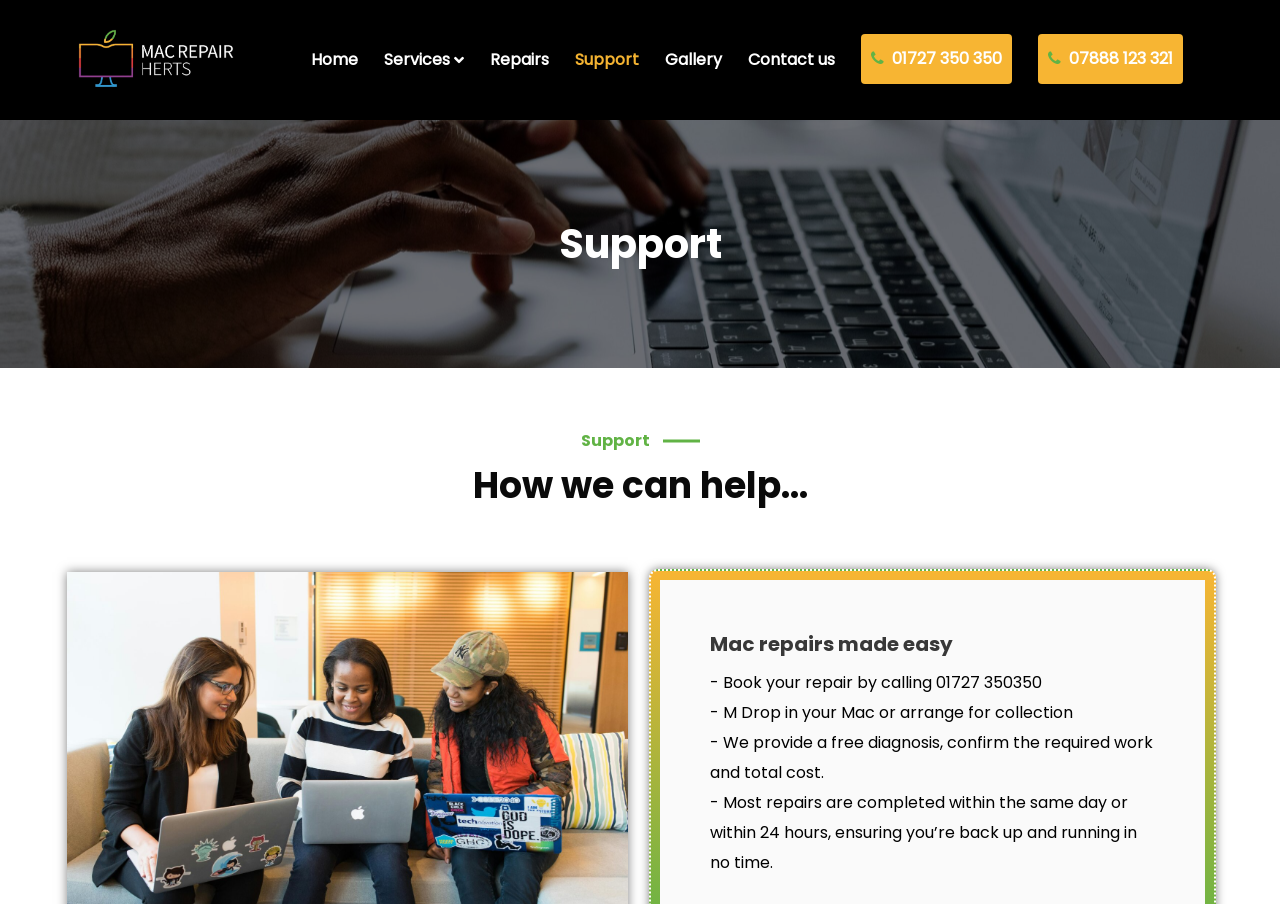Answer the question in one word or a short phrase:
How long does a typical repair take?

Same day or 24 hours